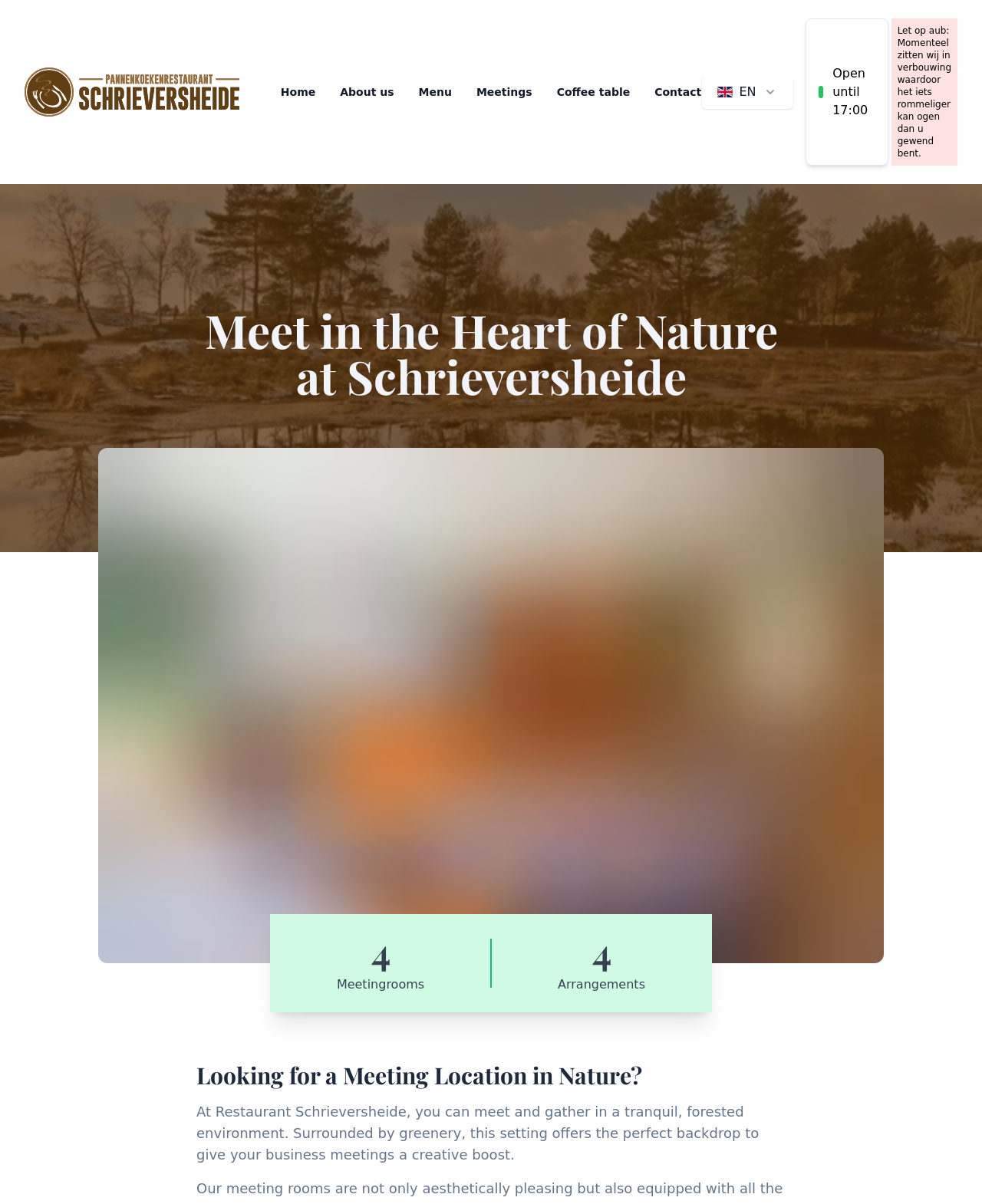Give a short answer using one word or phrase for the question:
How many meeting rooms are available?

4